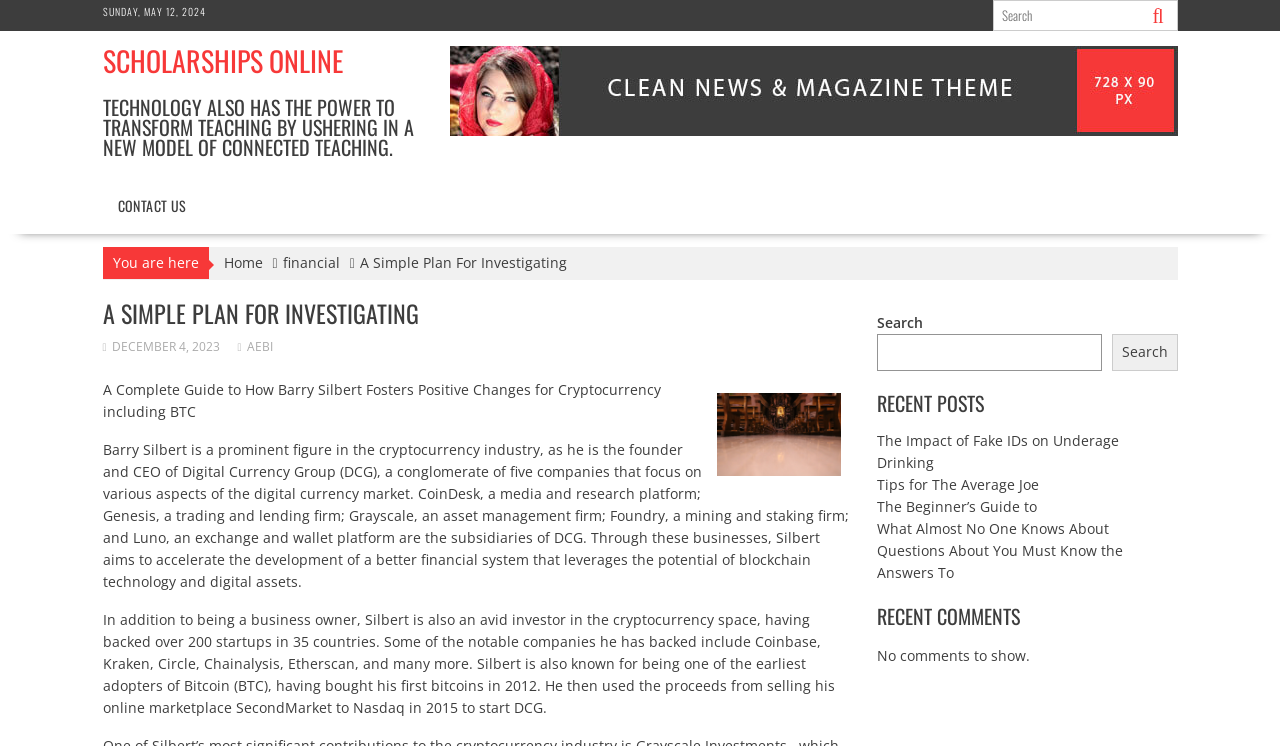Please identify the bounding box coordinates of the area that needs to be clicked to fulfill the following instruction: "Contact us."

[0.08, 0.244, 0.157, 0.308]